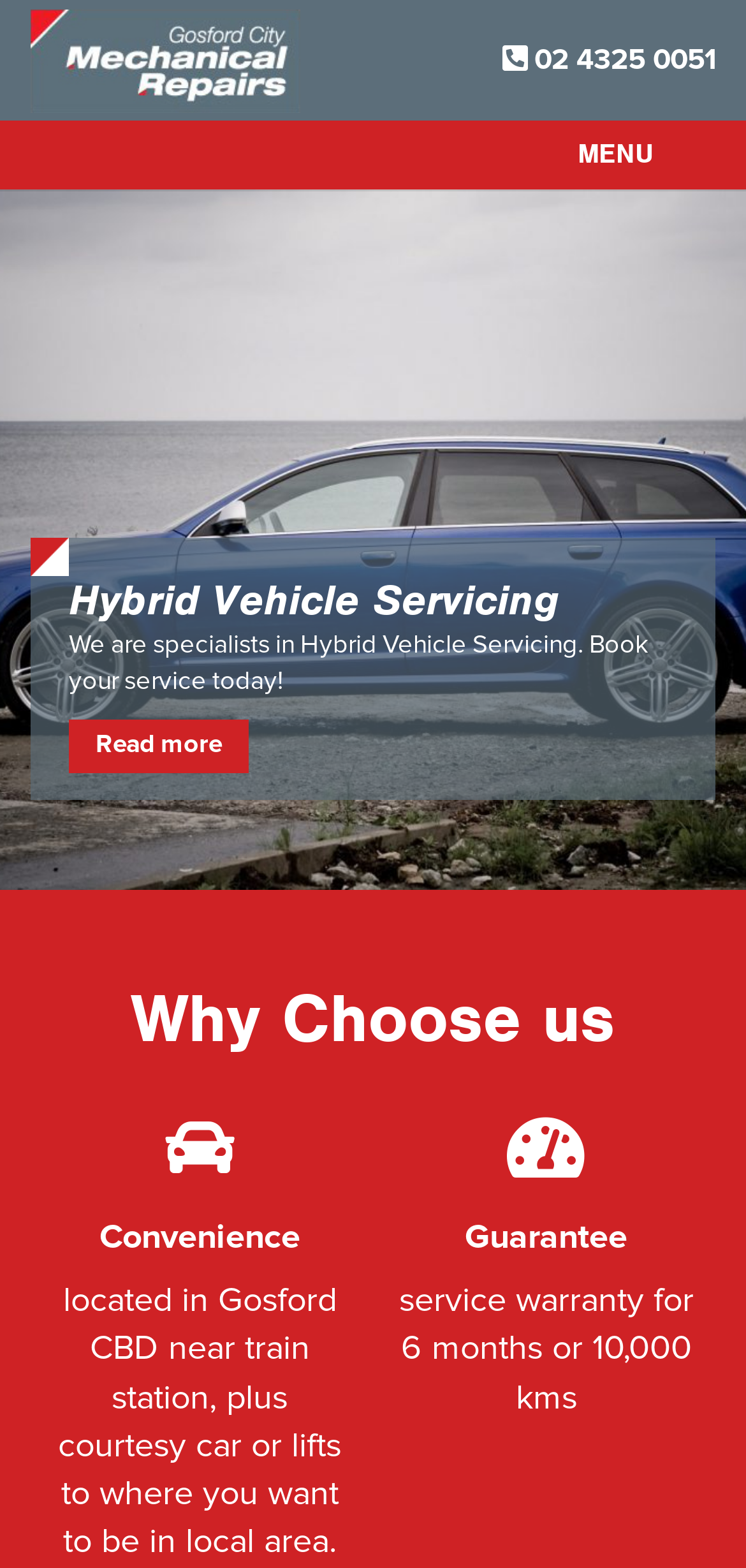Kindly respond to the following question with a single word or a brief phrase: 
What is the location of their workshop?

Gosford CBD